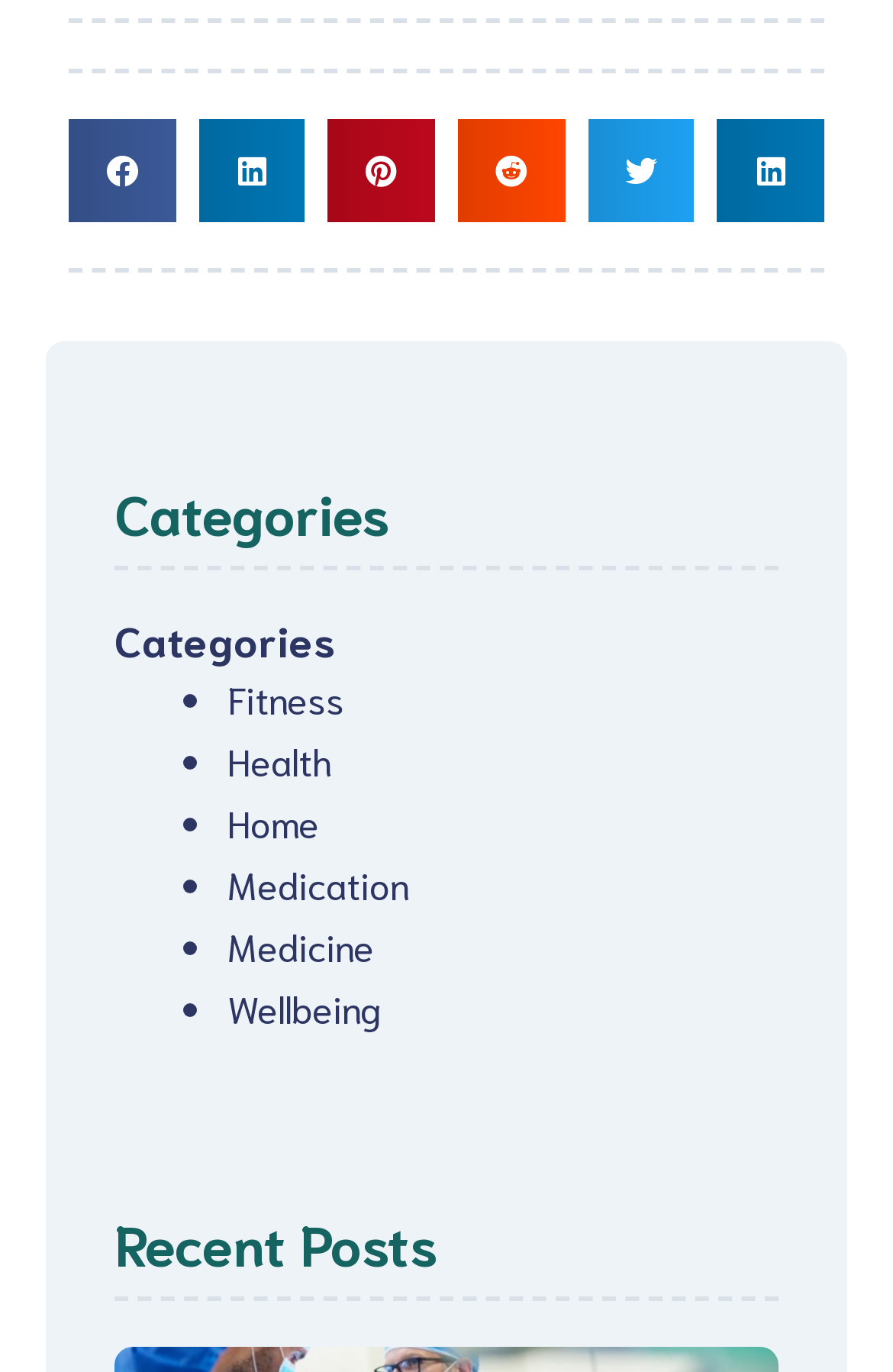Answer the following inquiry with a single word or phrase:
What is the first category listed?

Fitness